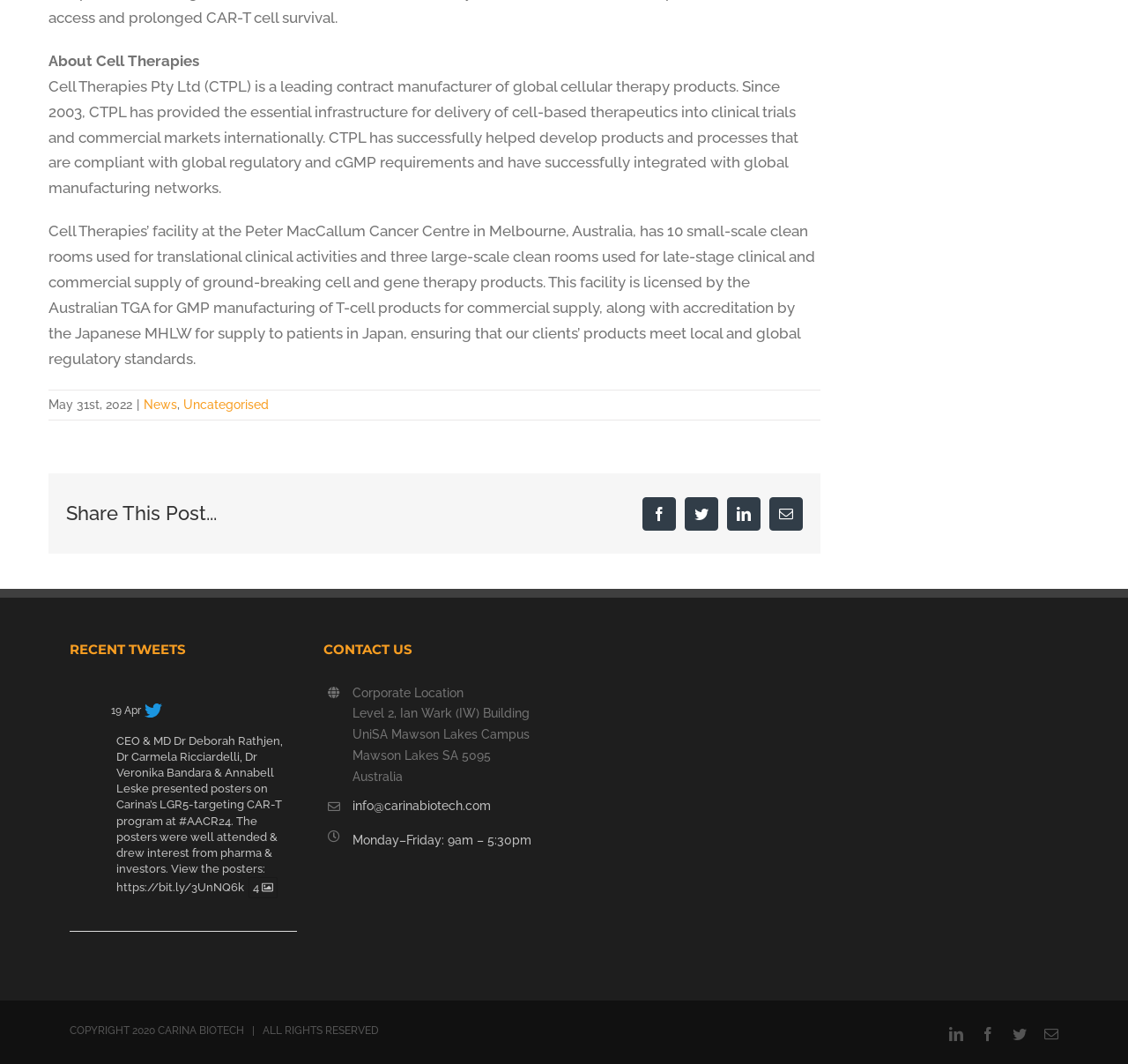Please find the bounding box for the UI component described as follows: "Uncategorised".

[0.162, 0.373, 0.238, 0.387]